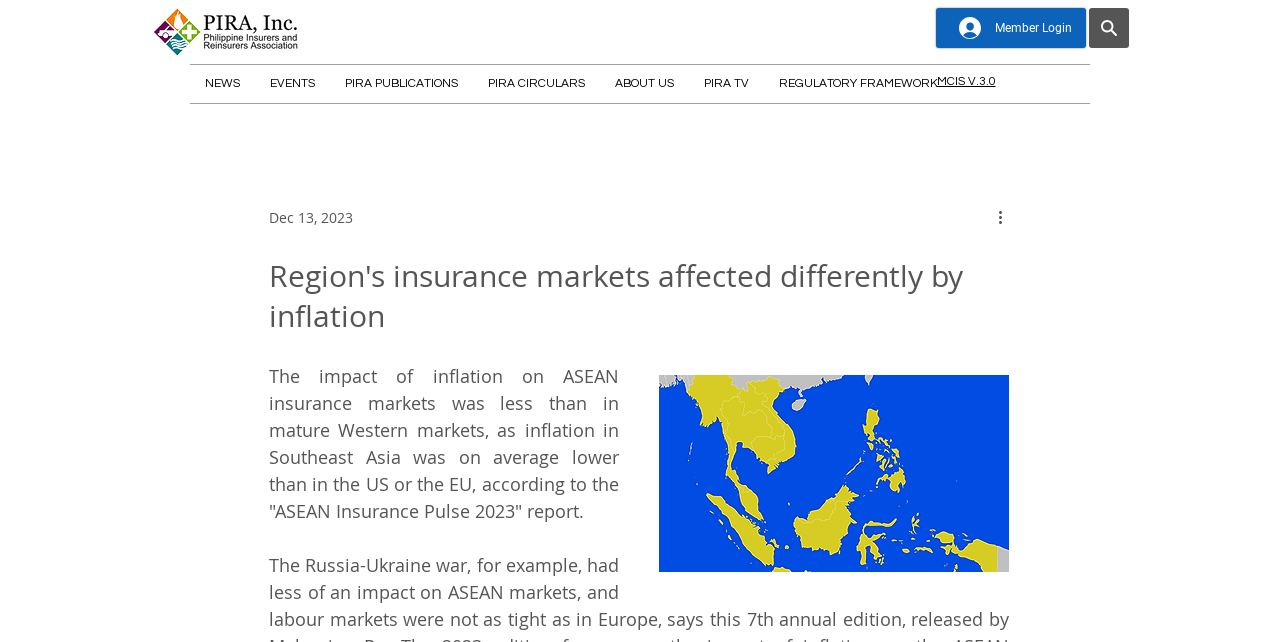What is the date mentioned on the webpage?
Utilize the information in the image to give a detailed answer to the question.

I found the date by looking at the text content of the webpage, specifically the element with the text 'Dec 13, 2023'.